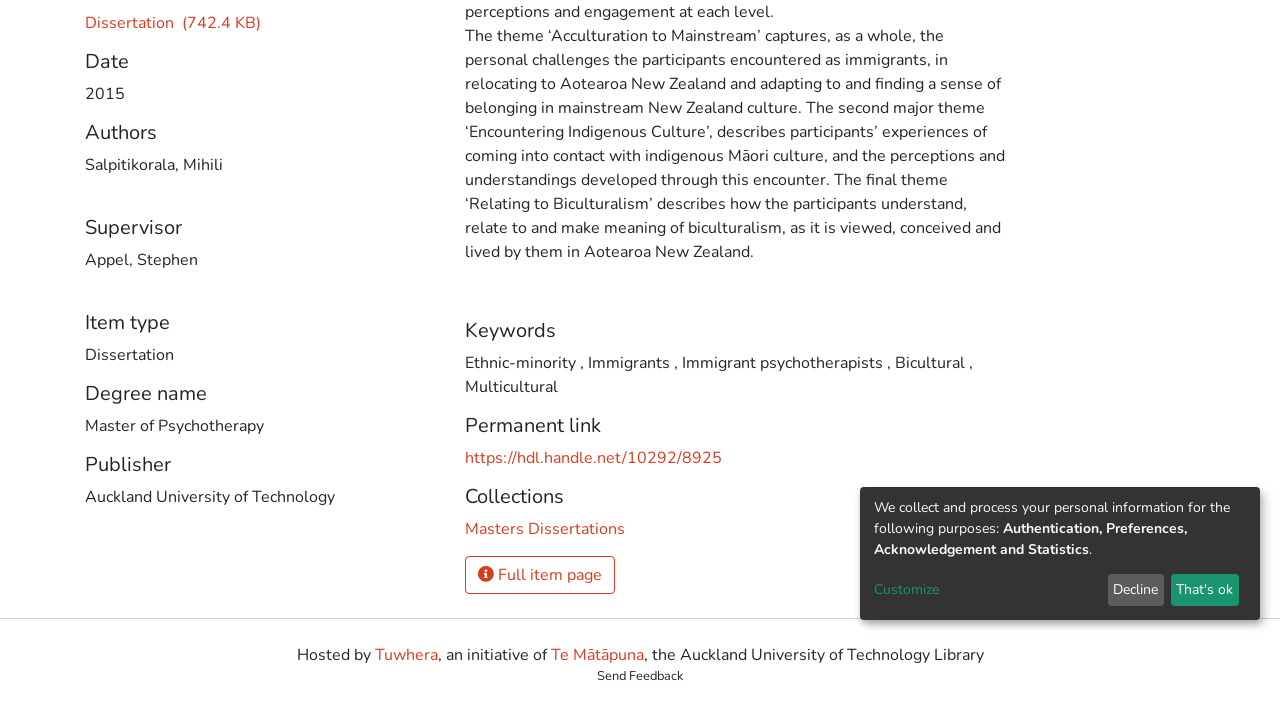Identify the bounding box of the HTML element described as: "name="ne" placeholder="Email"".

None